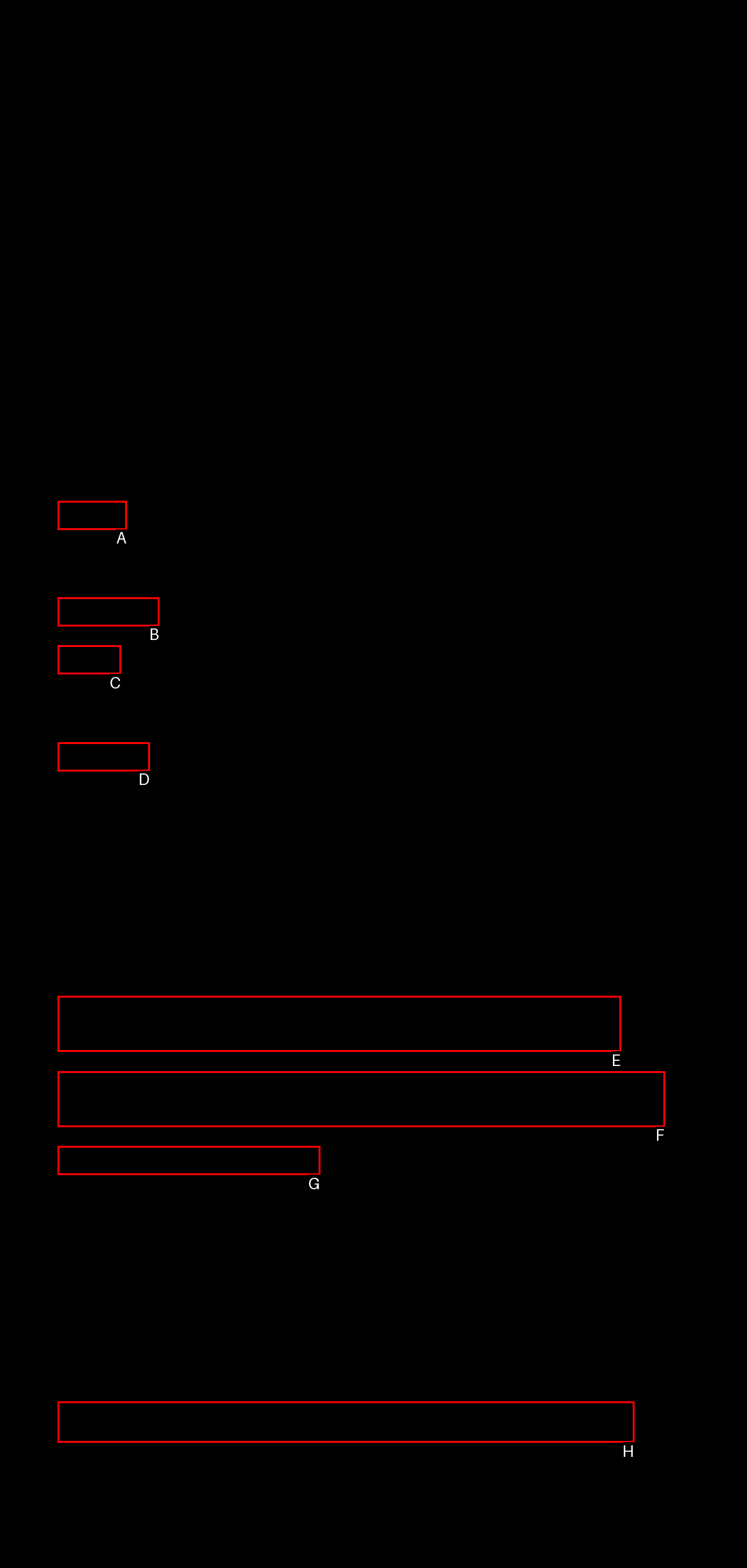Determine the letter of the element to click to accomplish this task: Contact us via email. Respond with the letter.

H